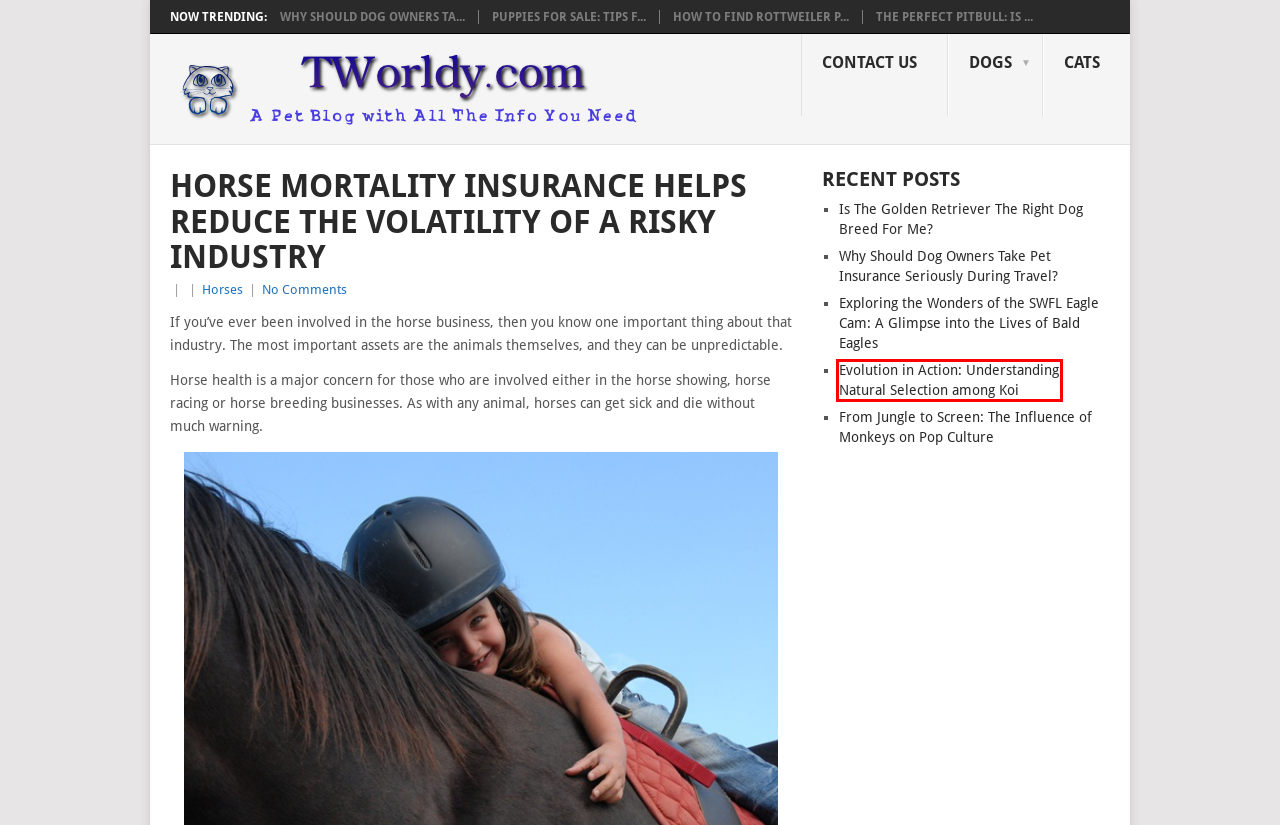You are provided a screenshot of a webpage featuring a red bounding box around a UI element. Choose the webpage description that most accurately represents the new webpage after clicking the element within the red bounding box. Here are the candidates:
A. From Jungle to Screen: The Influence of Monkeys on Pop Culture
B. Evolution in Action: Understanding Natural Selection among Koi
C. Exploring the Wonders of the SWFL Eagle Cam: A Glimpse into the Lives of Bald Eagles
D. Puppies for Sale: Tips for Getting a New Best Friend
E. TWorldy.com - A Pet Blog
F. Why Should Dog Owners Take Pet Insurance Seriously During Travel?
G. How to Find Rottweiler Puppies for Sale?
H. The Perfect Pitbull: Is a Pitbull a Good Family Dog?

B